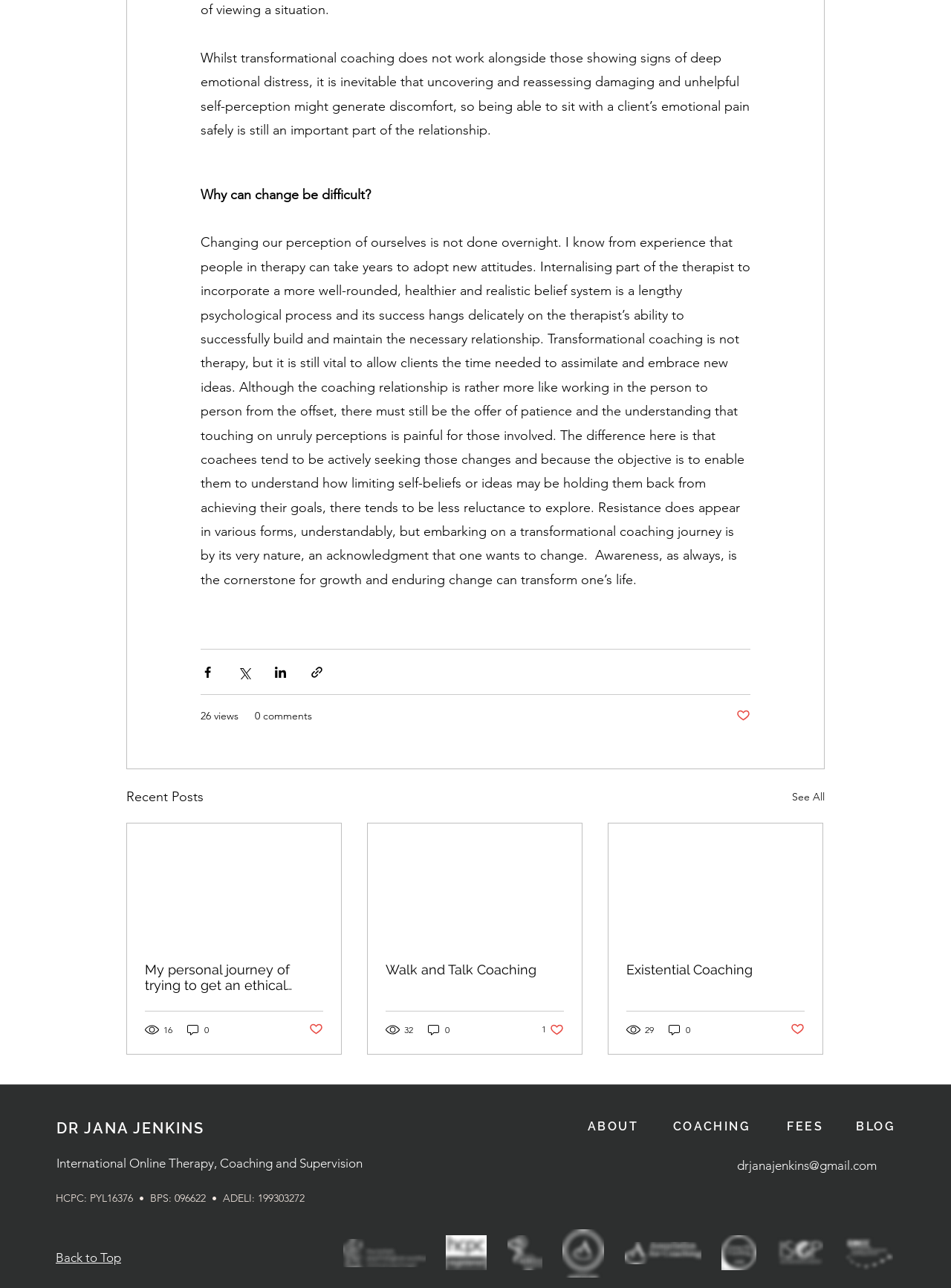Can you find the bounding box coordinates for the element that needs to be clicked to execute this instruction: "View full fingerprint"? The coordinates should be given as four float numbers between 0 and 1, i.e., [left, top, right, bottom].

None